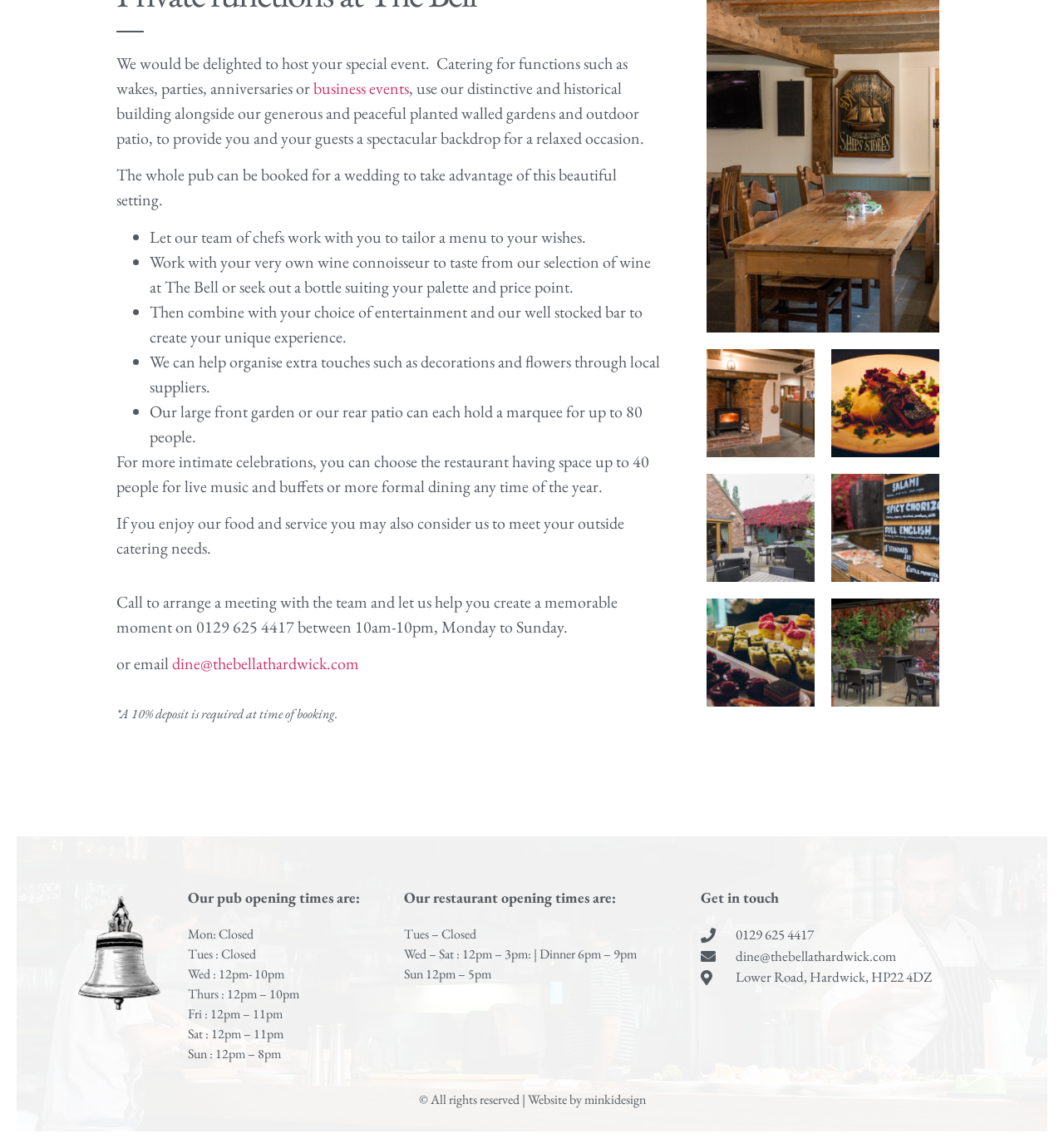Calculate the bounding box coordinates of the UI element given the description: "0129 625 4417".

[0.659, 0.805, 0.937, 0.824]